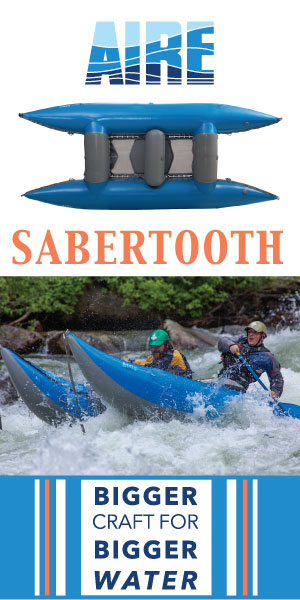Please provide a comprehensive response to the question based on the details in the image: What is the tagline of the AIRE Sabertooth?

The tagline 'BIGGER CRAFT FOR BIGGER WATER' is displayed at the bottom of the image, reinforcing the message that this kayak is built for those seeking thrilling off-river experiences.